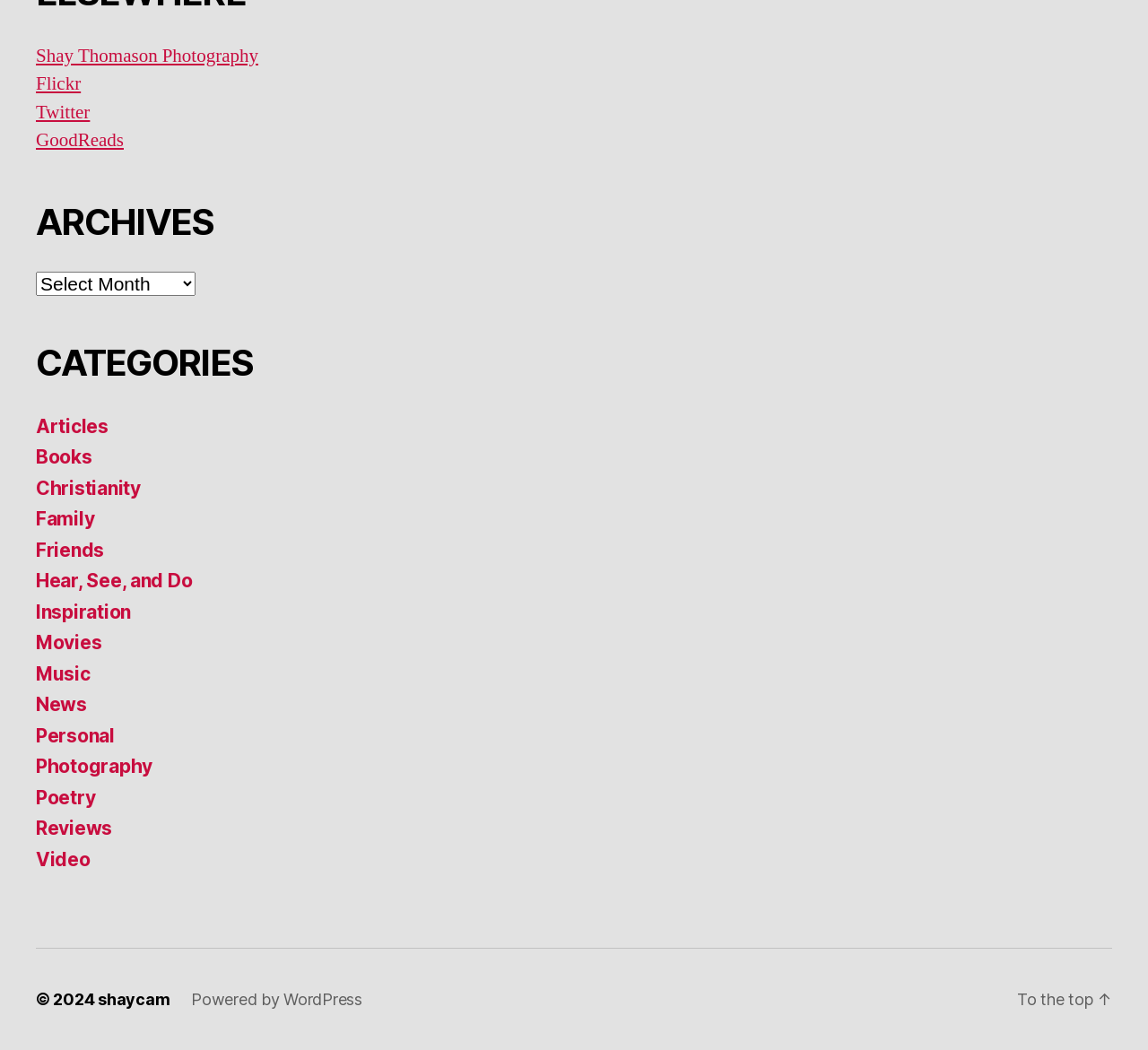What is the purpose of the 'To the top' link?
Based on the screenshot, provide your answer in one word or phrase.

To scroll to the top of the page